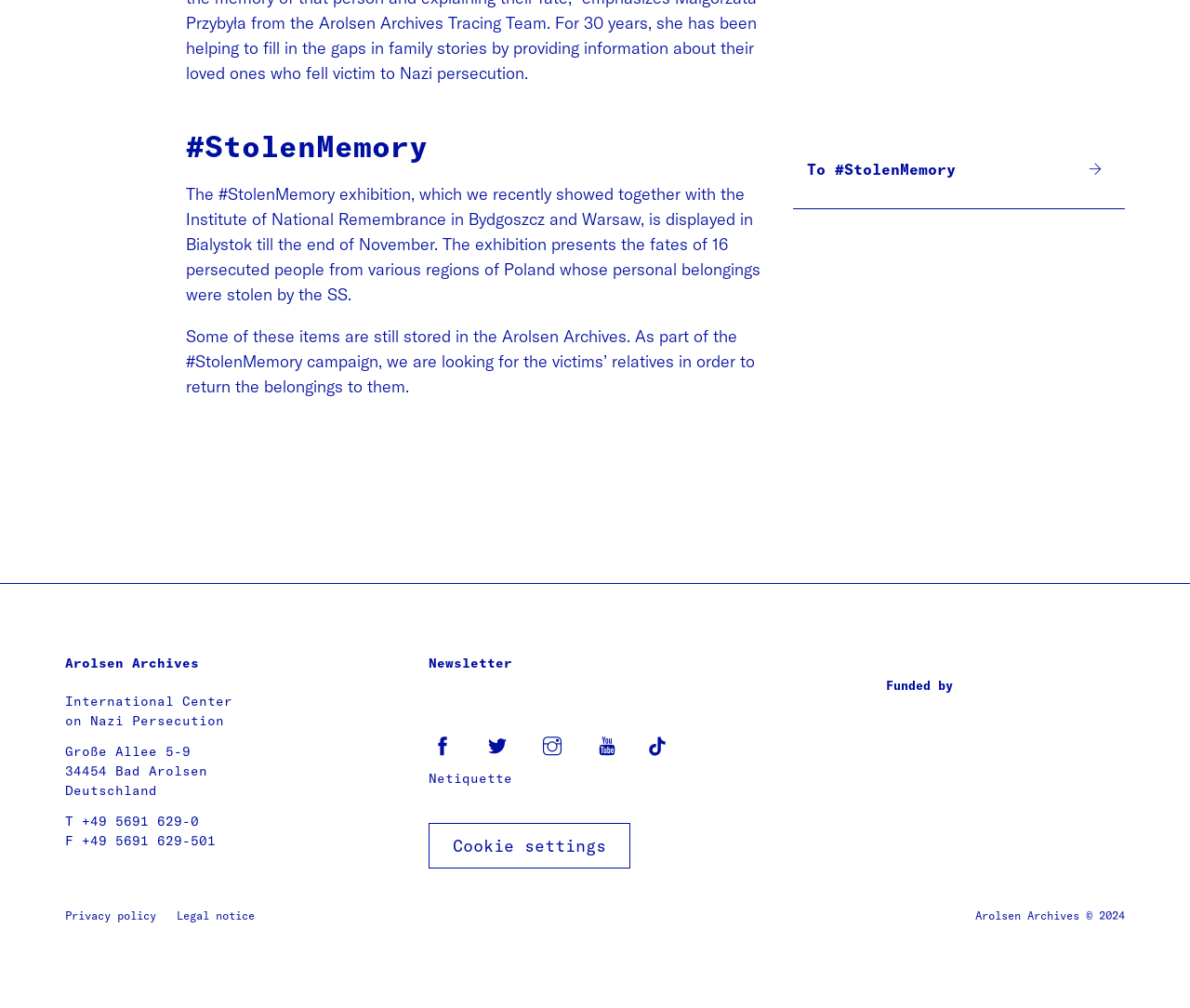Provide a brief response to the question below using one word or phrase:
What is the purpose of the #StolenMemory campaign?

Return belongings to victims' relatives